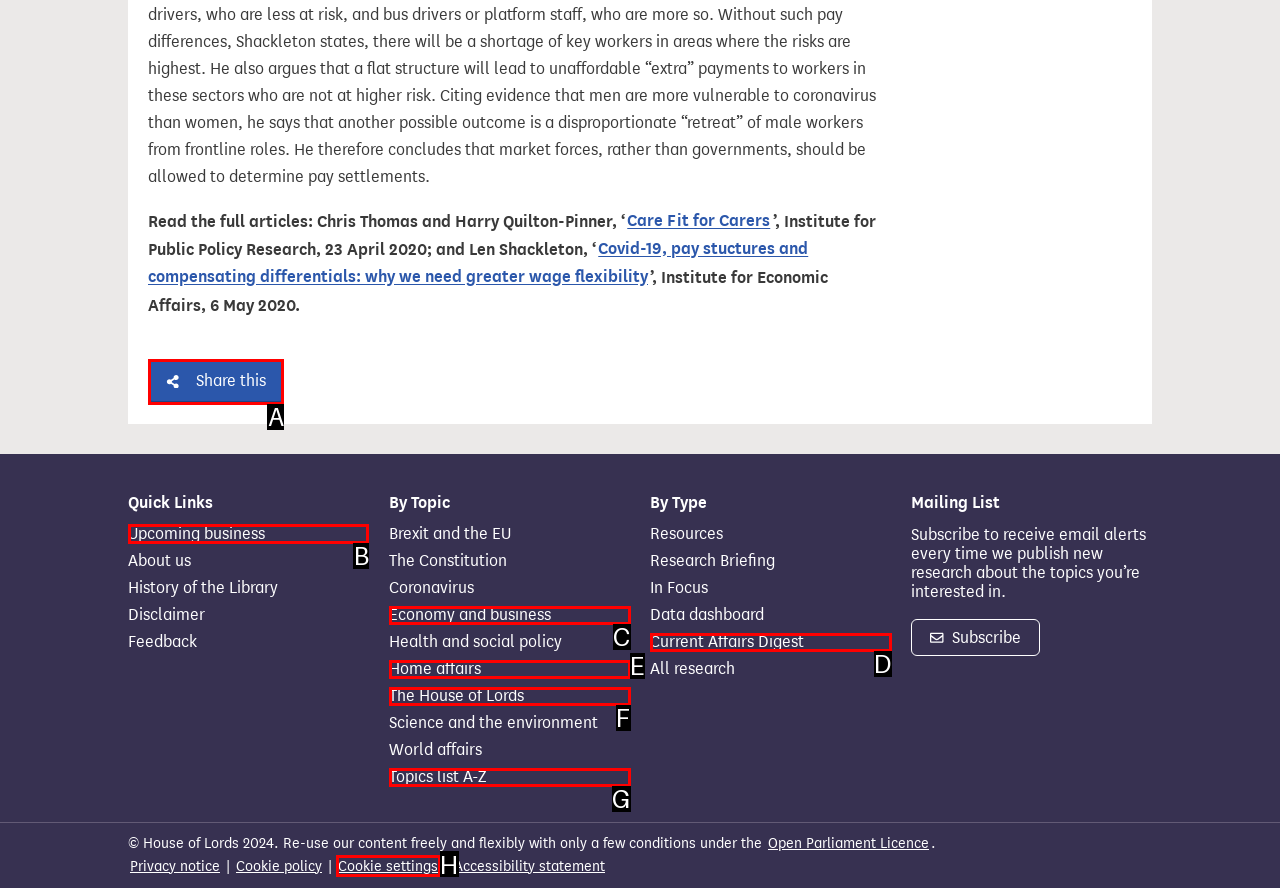Decide which HTML element to click to complete the task: Visit the 'Upcoming business' page Provide the letter of the appropriate option.

B